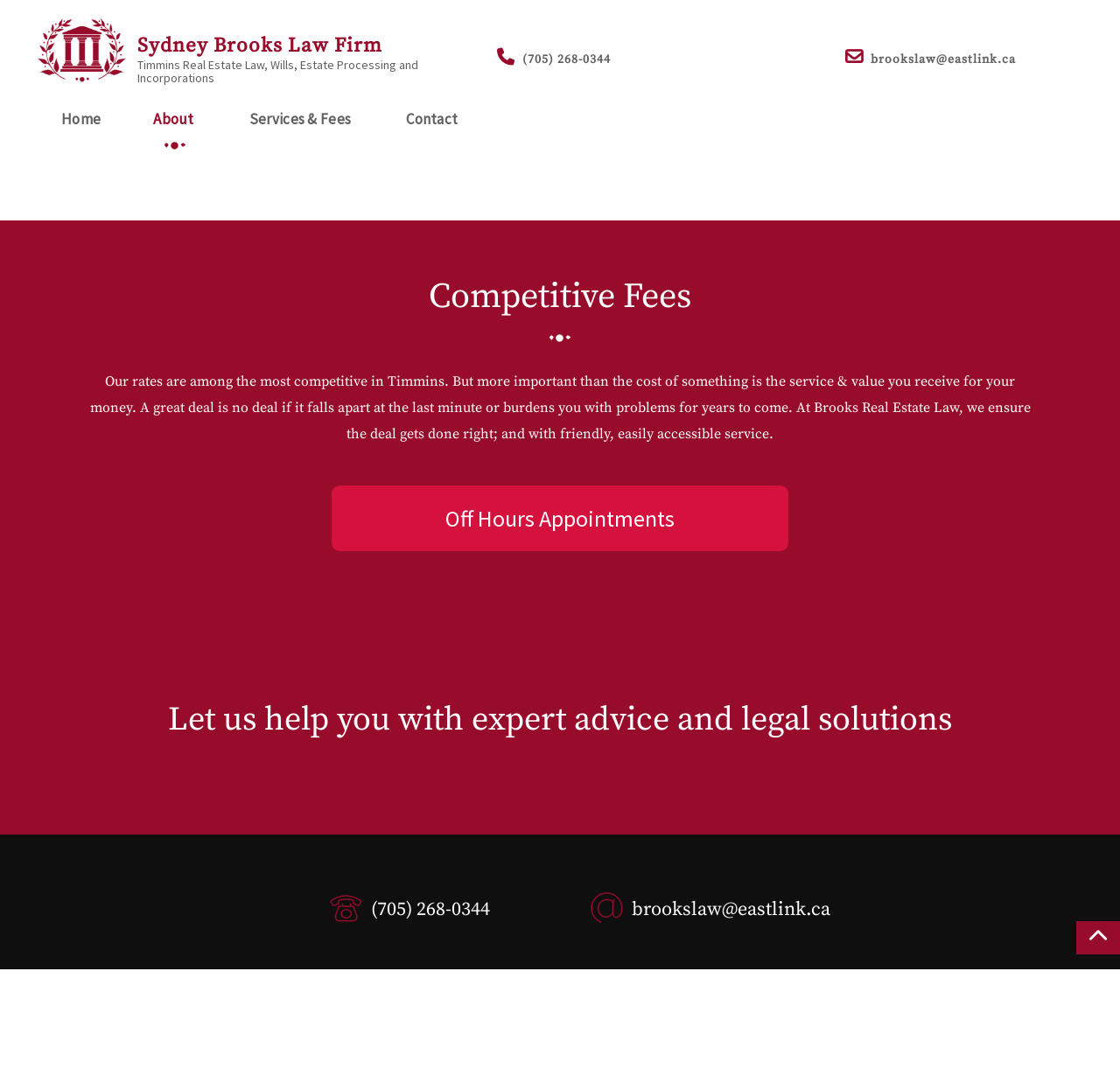Please determine the primary heading and provide its text.

Sydney Brooks Law Firm